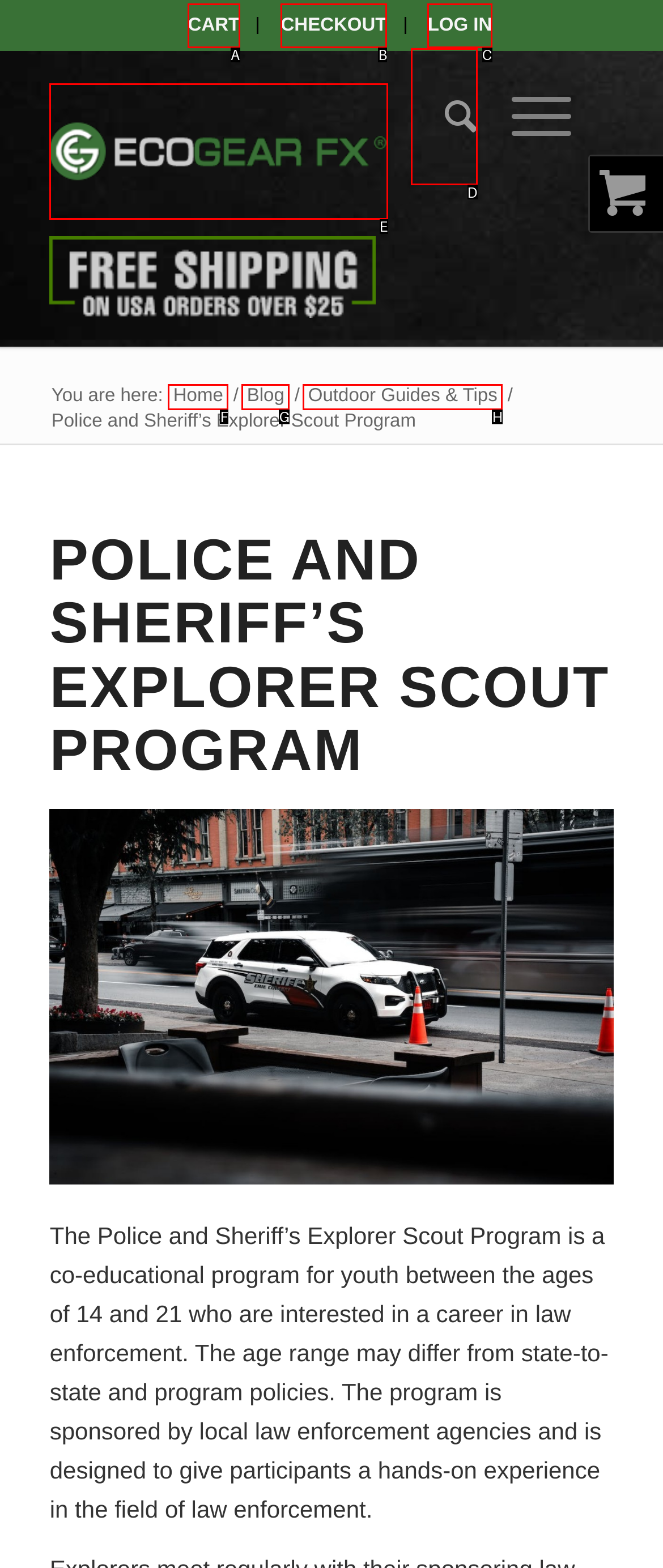Determine which UI element you should click to perform the task: Search for something
Provide the letter of the correct option from the given choices directly.

D